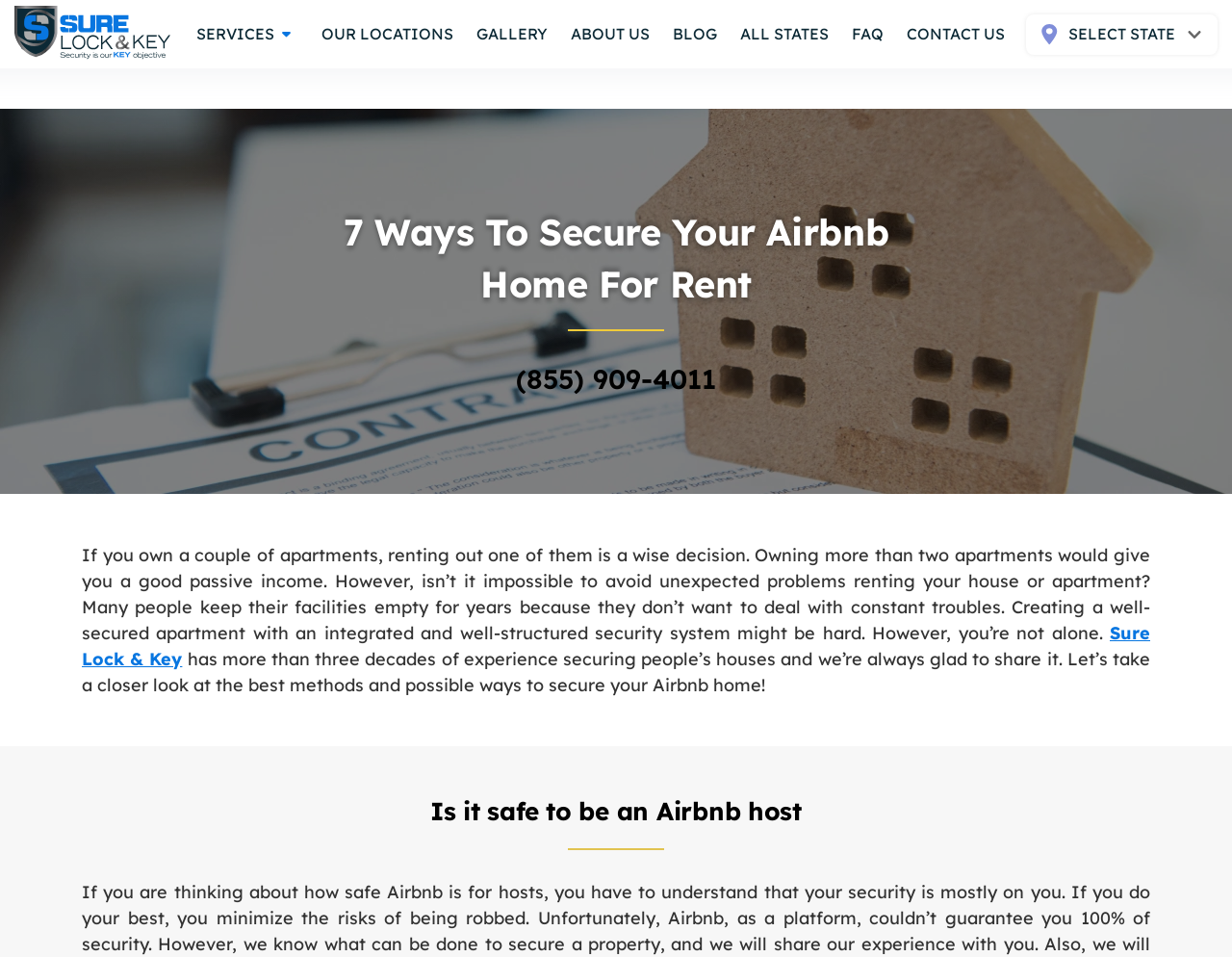Please provide a one-word or phrase answer to the question: 
What is the topic of discussion in the webpage?

Securing Airbnb homes